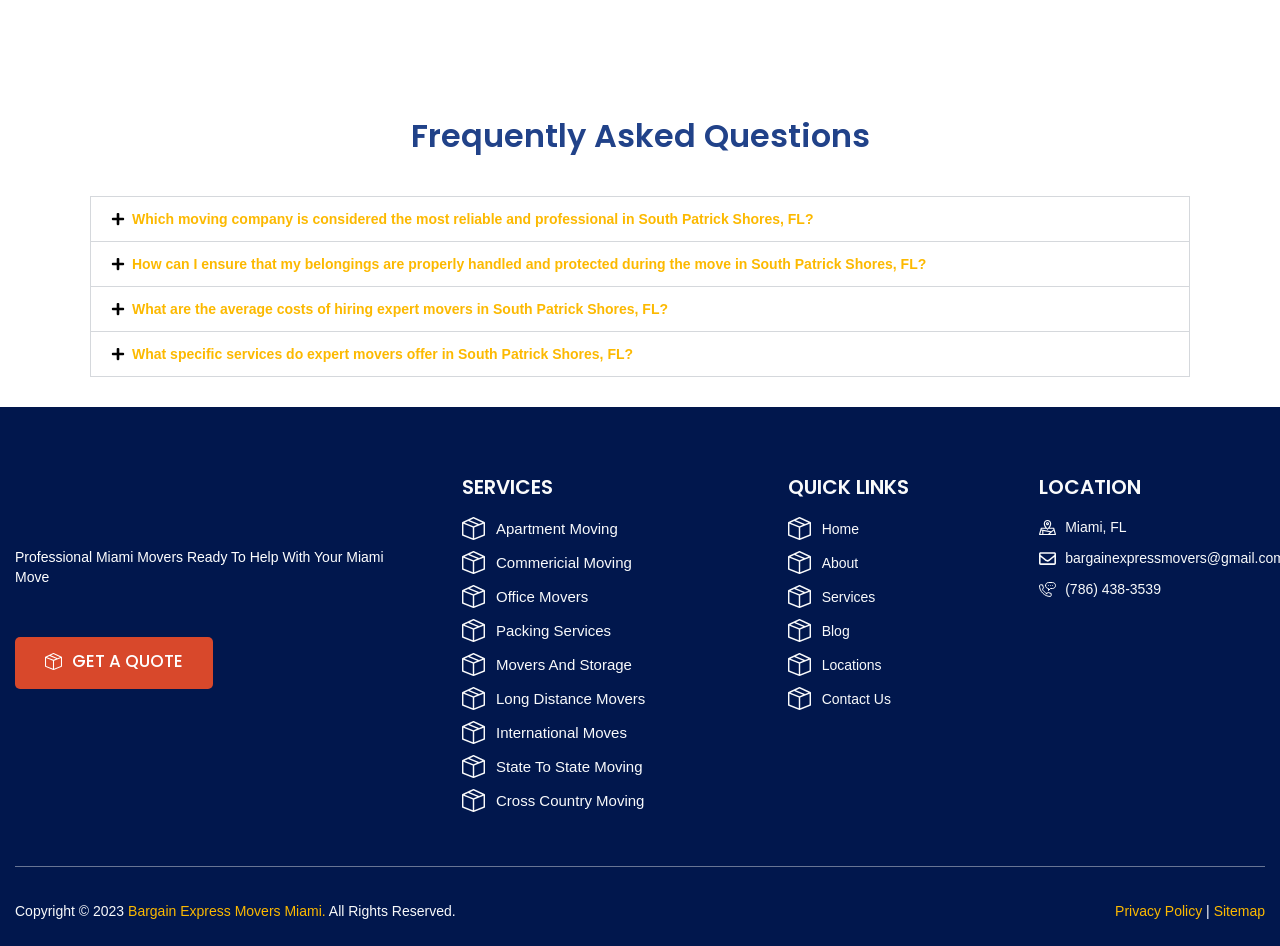Identify the bounding box for the UI element that is described as follows: "International Moves".

[0.361, 0.763, 0.573, 0.787]